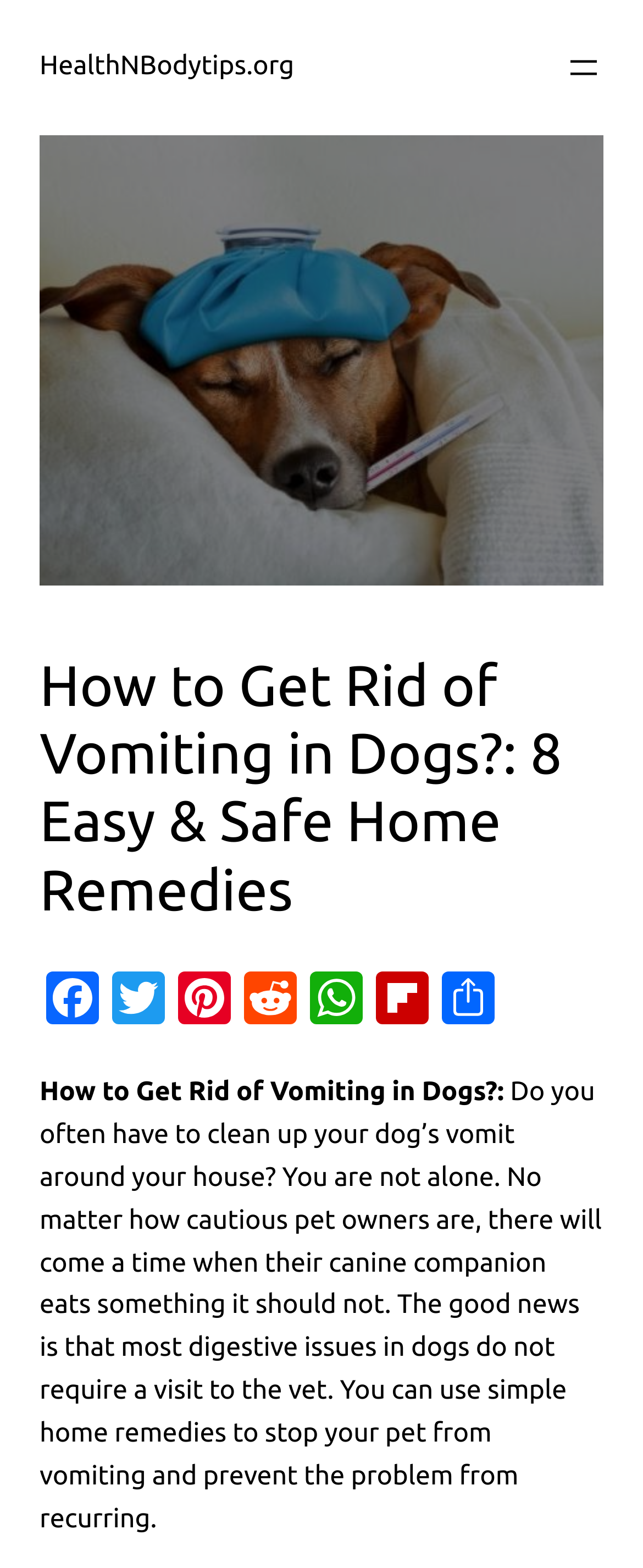Determine the bounding box of the UI element mentioned here: "June 2020". The coordinates must be in the format [left, top, right, bottom] with values ranging from 0 to 1.

None